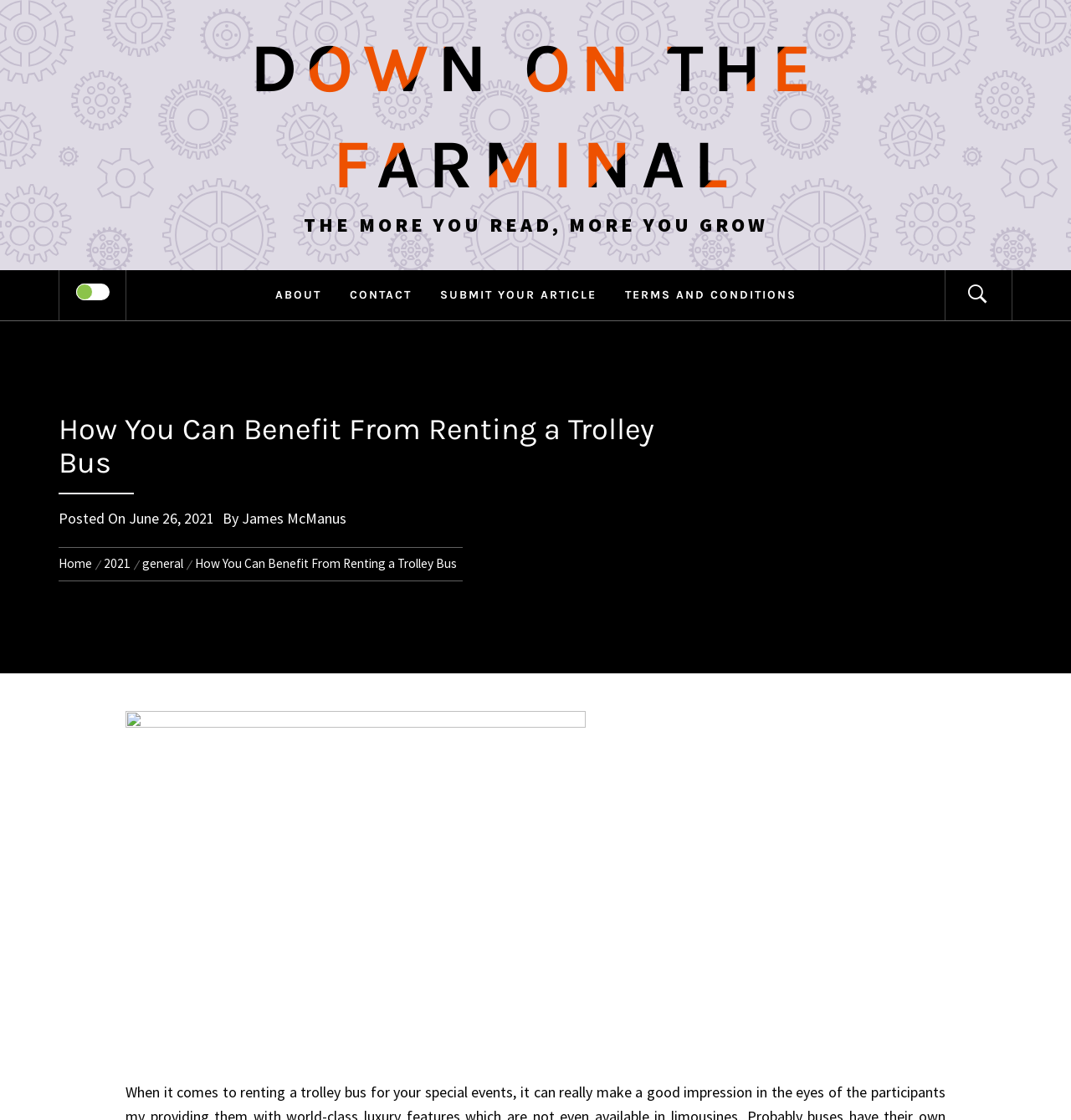Identify the bounding box coordinates of the region that should be clicked to execute the following instruction: "visit ABOUT page".

[0.245, 0.242, 0.311, 0.286]